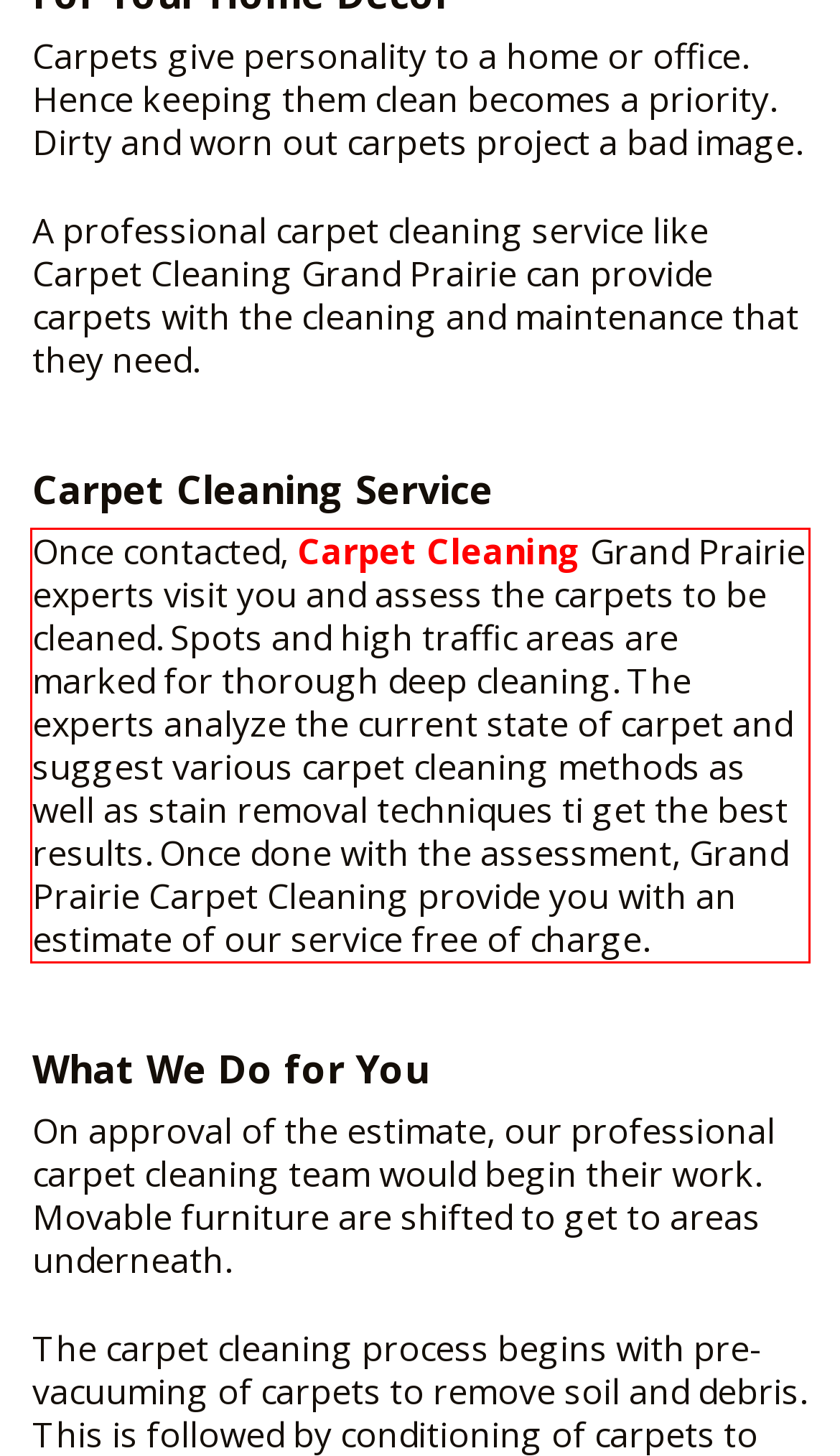You are given a screenshot with a red rectangle. Identify and extract the text within this red bounding box using OCR.

Once contacted, Carpet Cleaning Grand Prairie experts visit you and assess the carpets to be cleaned. Spots and high traffic areas are marked for thorough deep cleaning. The experts analyze the current state of carpet and suggest various carpet cleaning methods as well as stain removal techniques ti get the best results. Once done with the assessment, Grand Prairie Carpet Cleaning provide you with an estimate of our service free of charge.